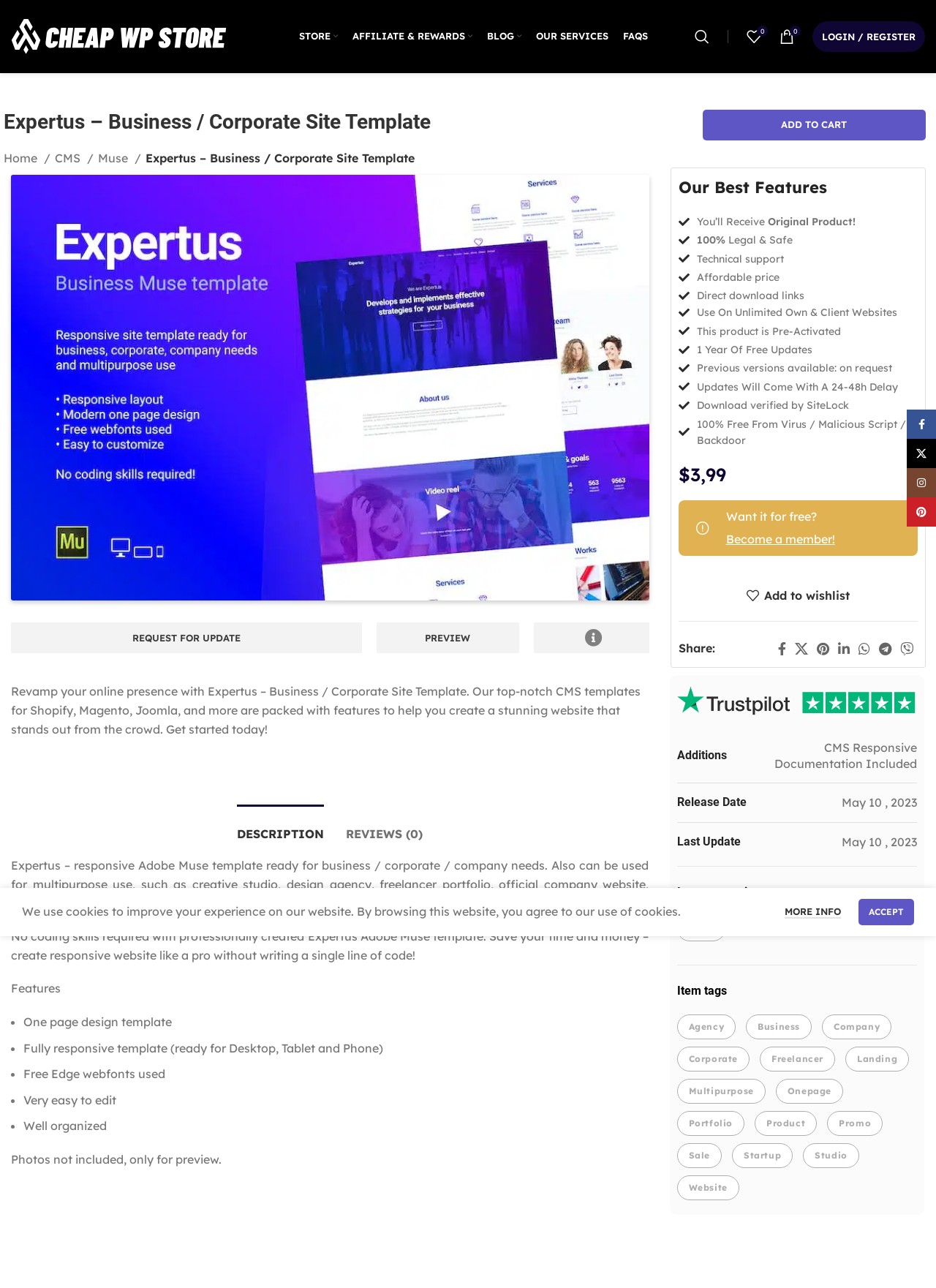What is the feature of the template?
Based on the image, answer the question with as much detail as possible.

One of the features of the template can be found in the list of features, which includes 'Fully responsive template (ready for Desktop, Tablet and Phone)'.